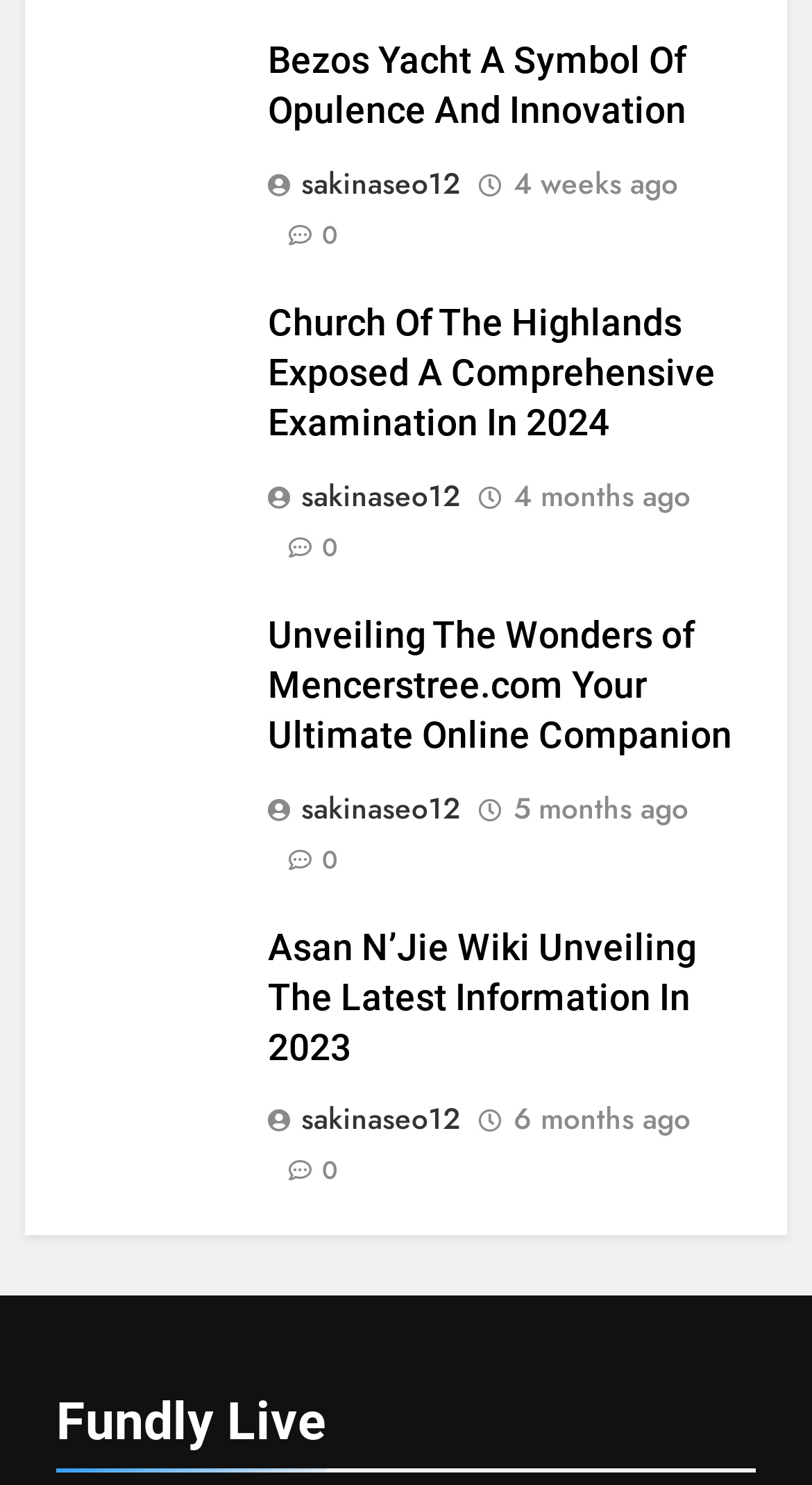Look at the image and answer the question in detail:
What is the timestamp of the second article?

I looked at the link element with ID 1101, which has the text '4 months ago', and determined that it is the timestamp of the second article.